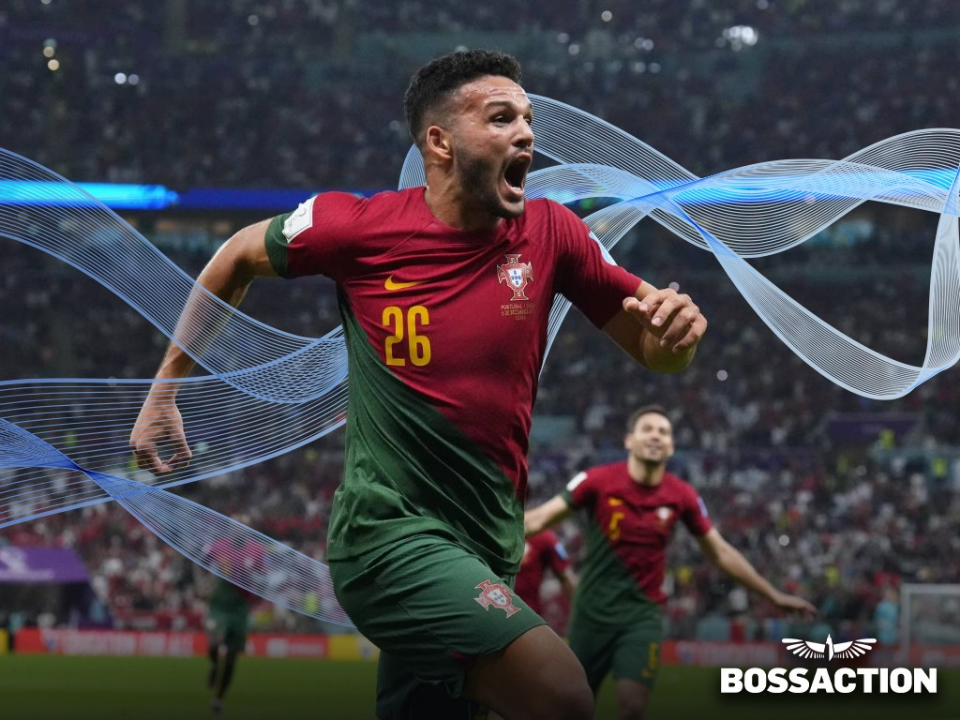What is the number on the Portuguese player's shirt?
Answer the question with a detailed and thorough explanation.

The caption explicitly states that the number '26' is prominently displayed on the player's shirt, making it easy to identify.